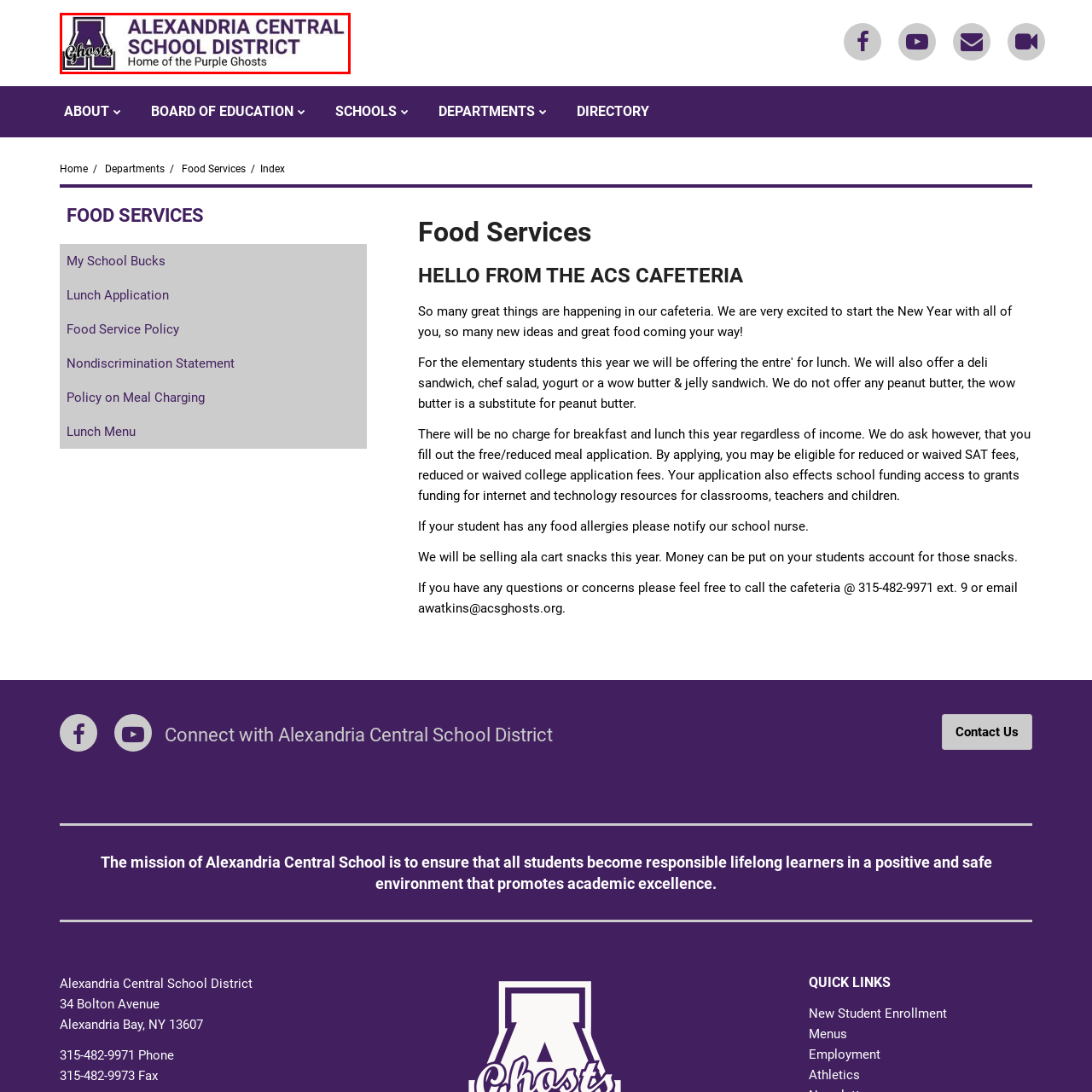Notice the image within the red frame, What is the tagline of the Alexandria Central School District?
 Your response should be a single word or phrase.

Home of the Purple Ghosts